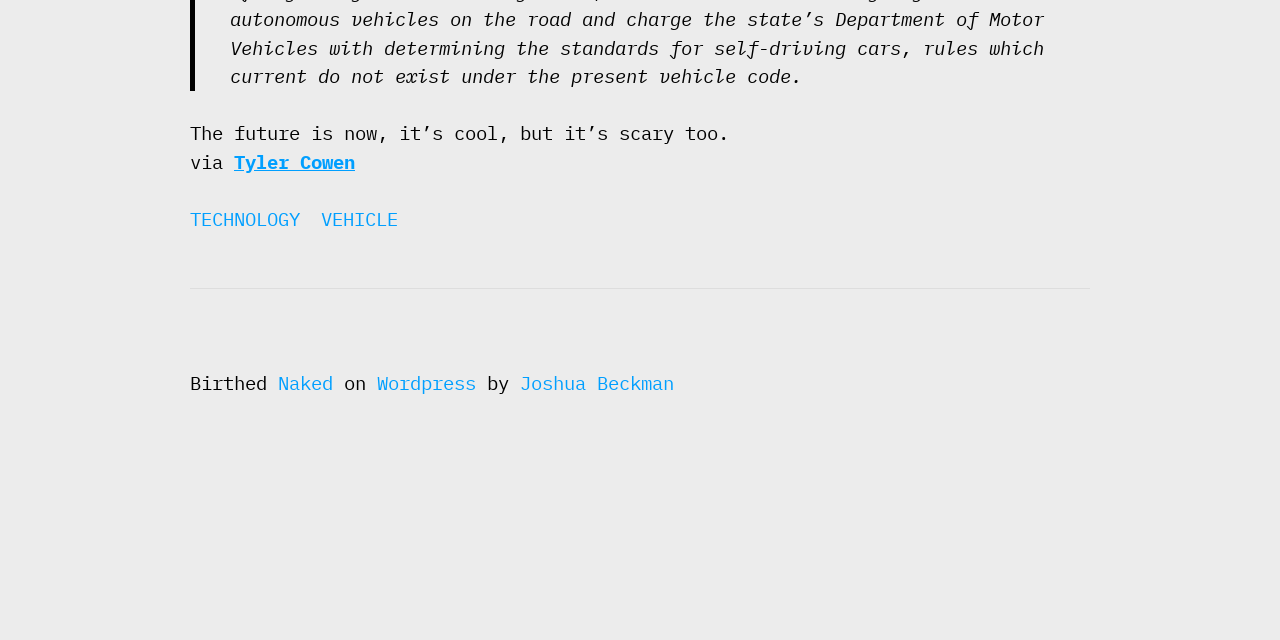Please specify the bounding box coordinates in the format (top-left x, top-left y, bottom-right x, bottom-right y), with all values as floating point numbers between 0 and 1. Identify the bounding box of the UI element described by: Joshua Beckman

[0.406, 0.579, 0.527, 0.616]